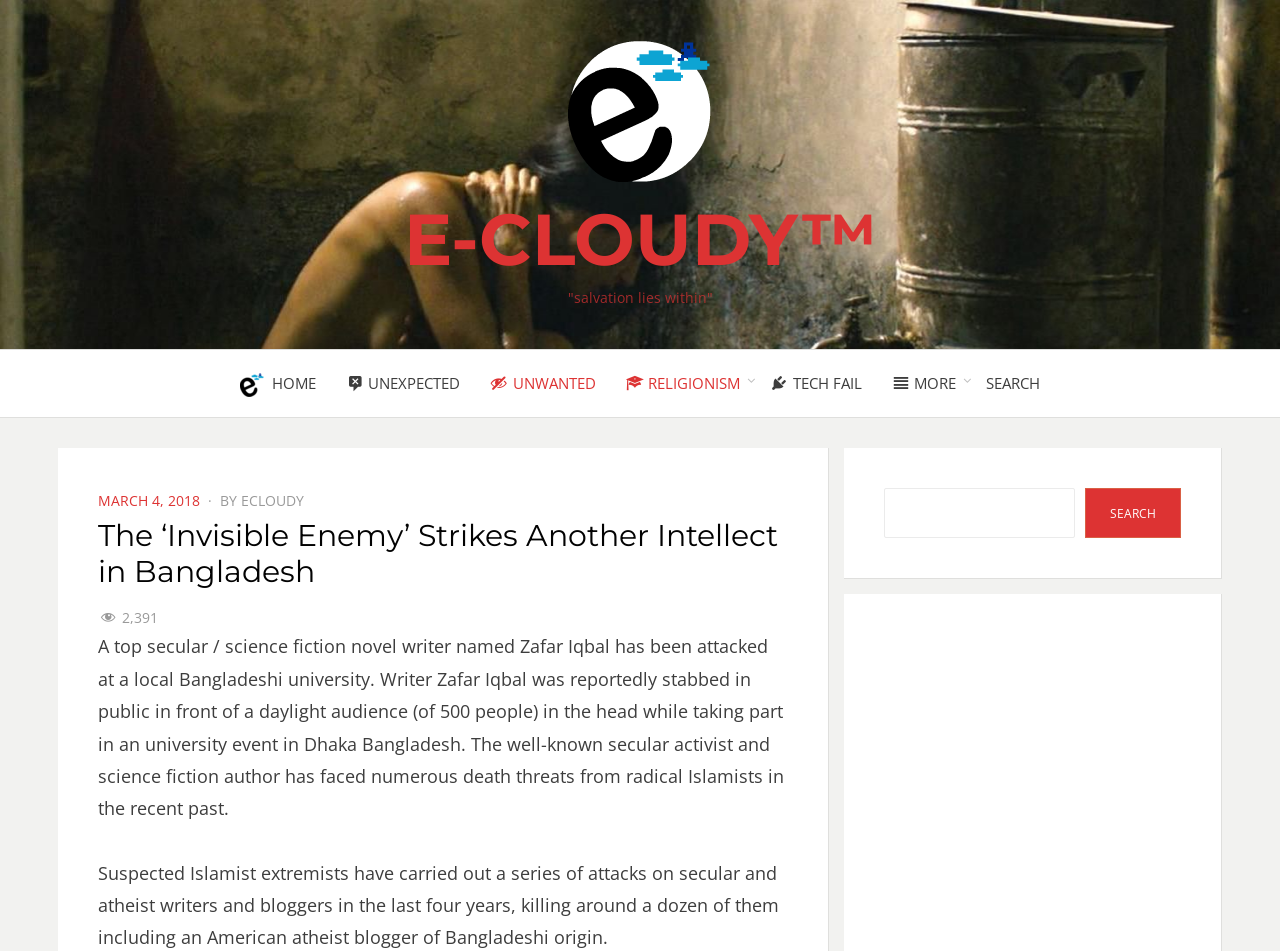Could you indicate the bounding box coordinates of the region to click in order to complete this instruction: "Go to the Top page".

None